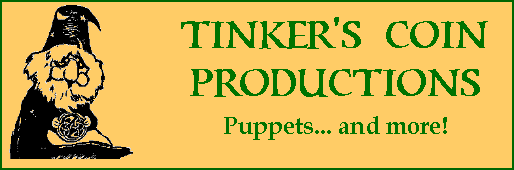What does the tagline 'Puppets... and more!' imply?
Respond with a short answer, either a single word or a phrase, based on the image.

Other artistic endeavors